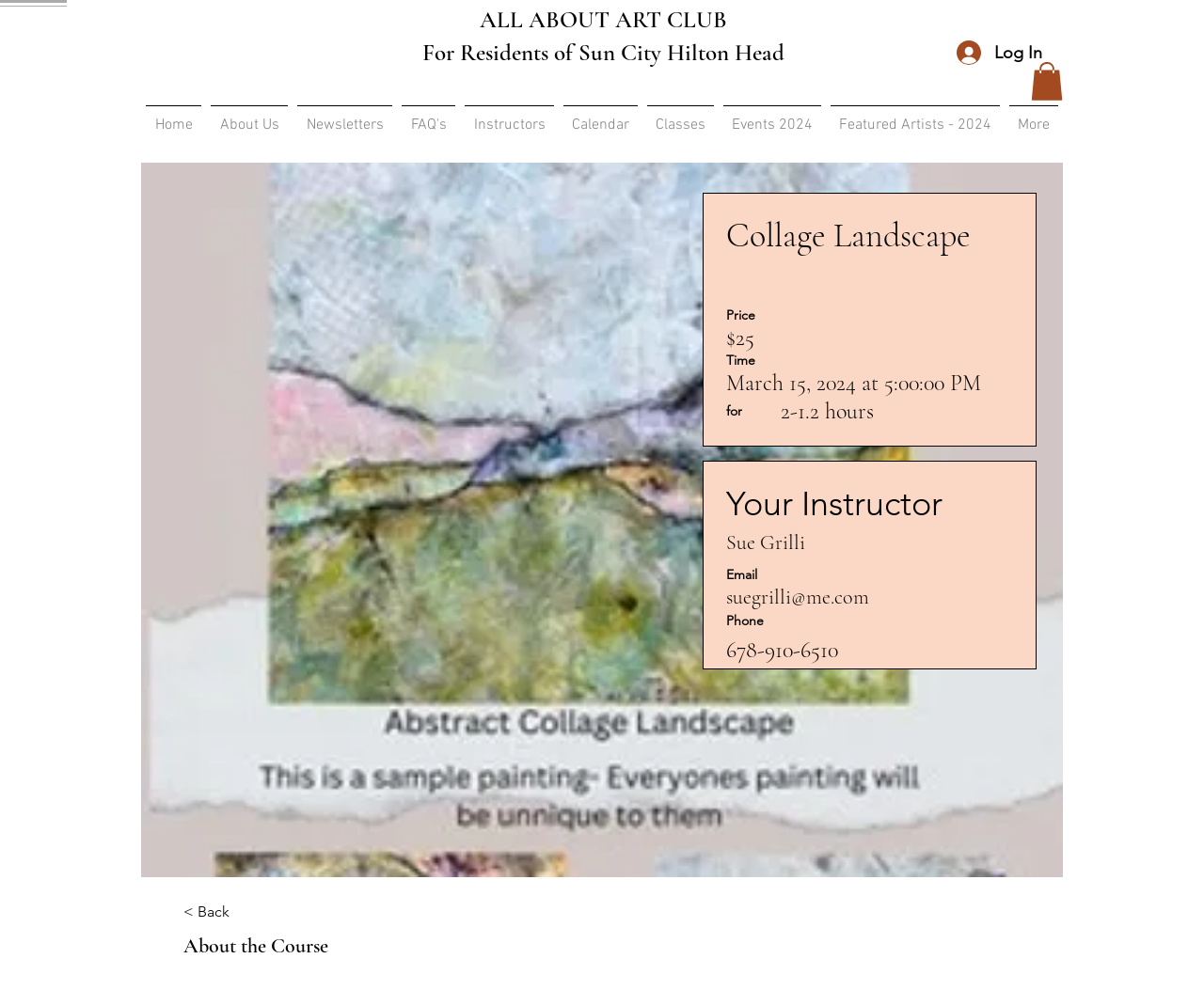Determine the bounding box coordinates in the format (top-left x, top-left y, bottom-right x, bottom-right y). Ensure all values are floating point numbers between 0 and 1. Identify the bounding box of the UI element described by: aria-label="Amazon"

None